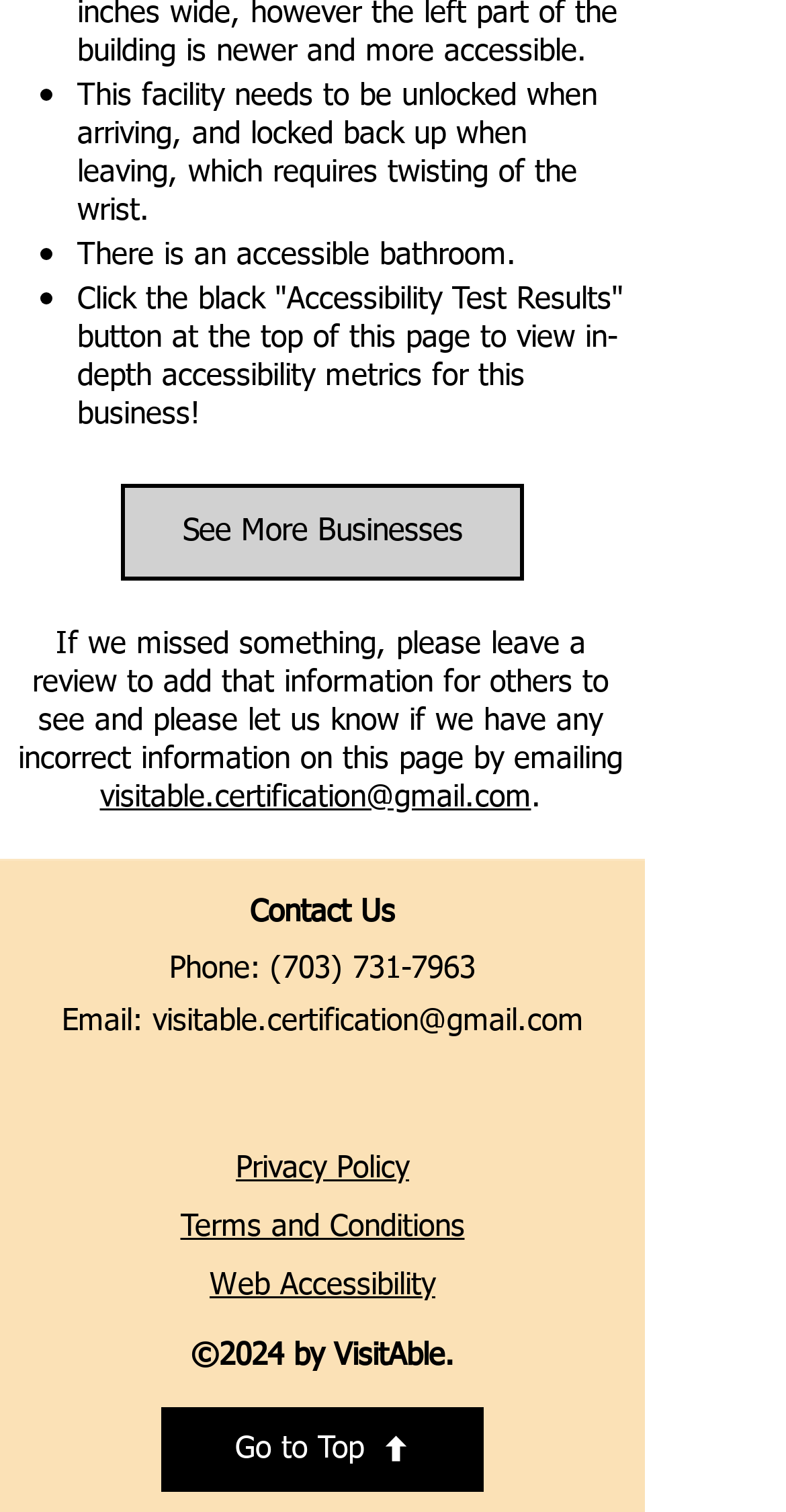Using the provided element description, identify the bounding box coordinates as (top-left x, top-left y, bottom-right x, bottom-right y). Ensure all values are between 0 and 1. Description: visitable.certification@gmail.com

[0.127, 0.517, 0.676, 0.537]